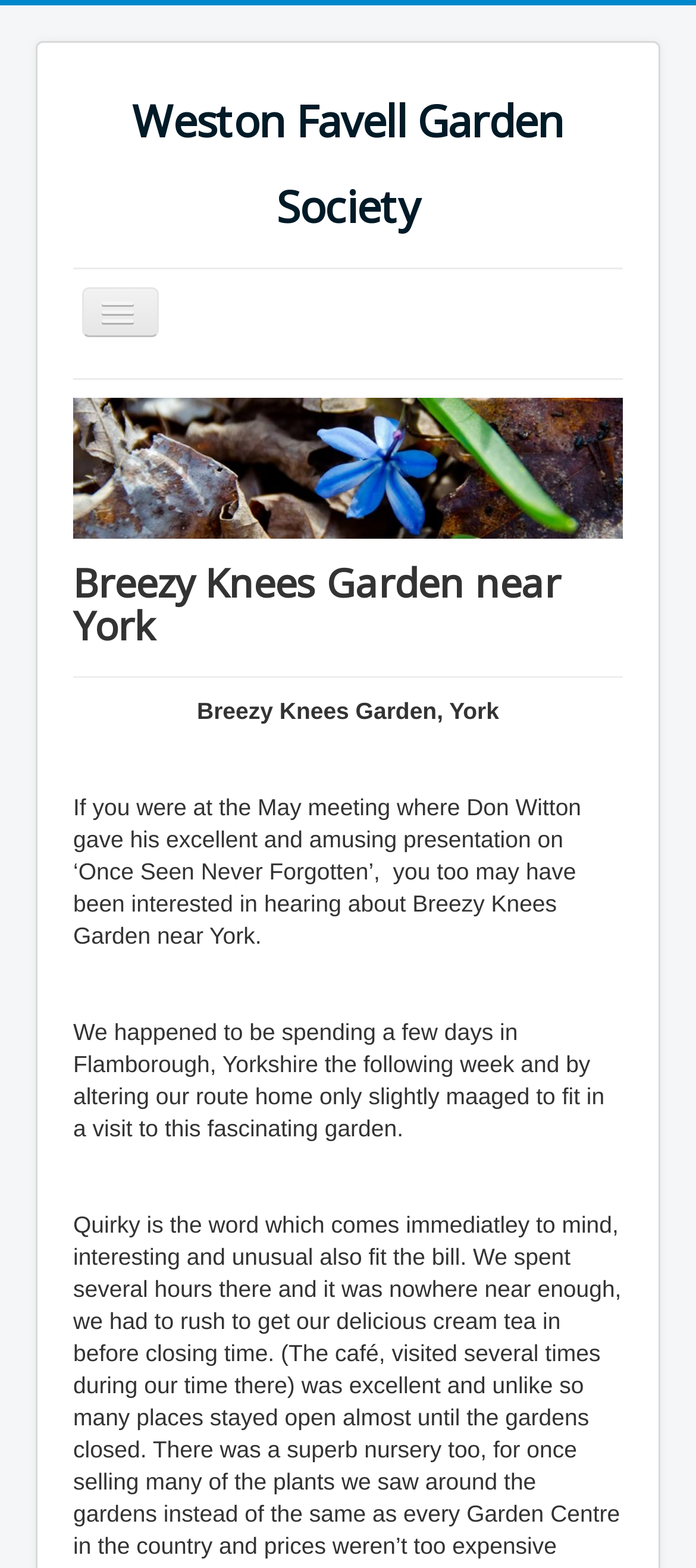Please provide a comprehensive response to the question below by analyzing the image: 
What is the location of the garden mentioned in the article?

I found the answer by reading the static text elements which mention 'Breezy Knees Garden near York' and 'Flamborough, Yorkshire'.